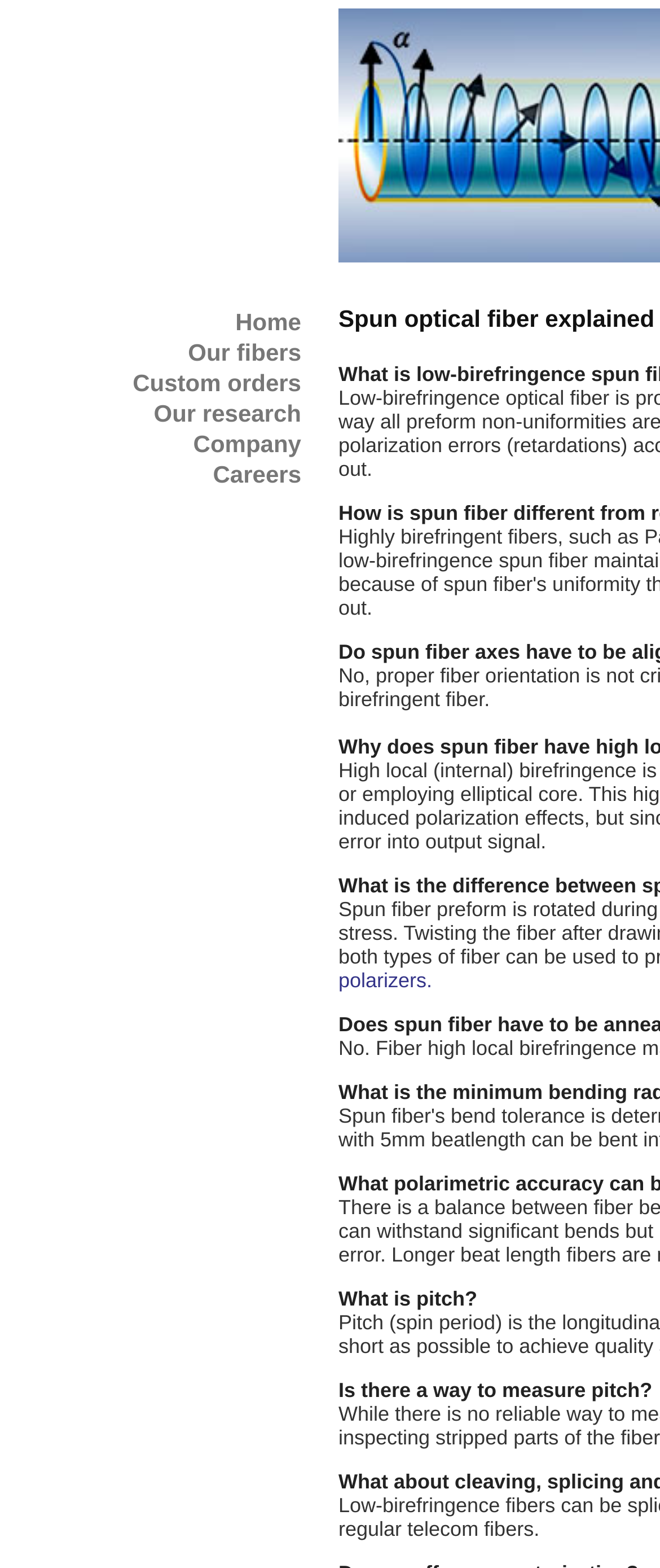Look at the image and write a detailed answer to the question: 
What is the purpose of the 'Custom orders' link?

Based on the context of the webpage, which is about IVG Fiber and spun optical fibers, I infer that the 'Custom orders' link is intended for users who want to place custom orders for optical fibers that meet their specific requirements.